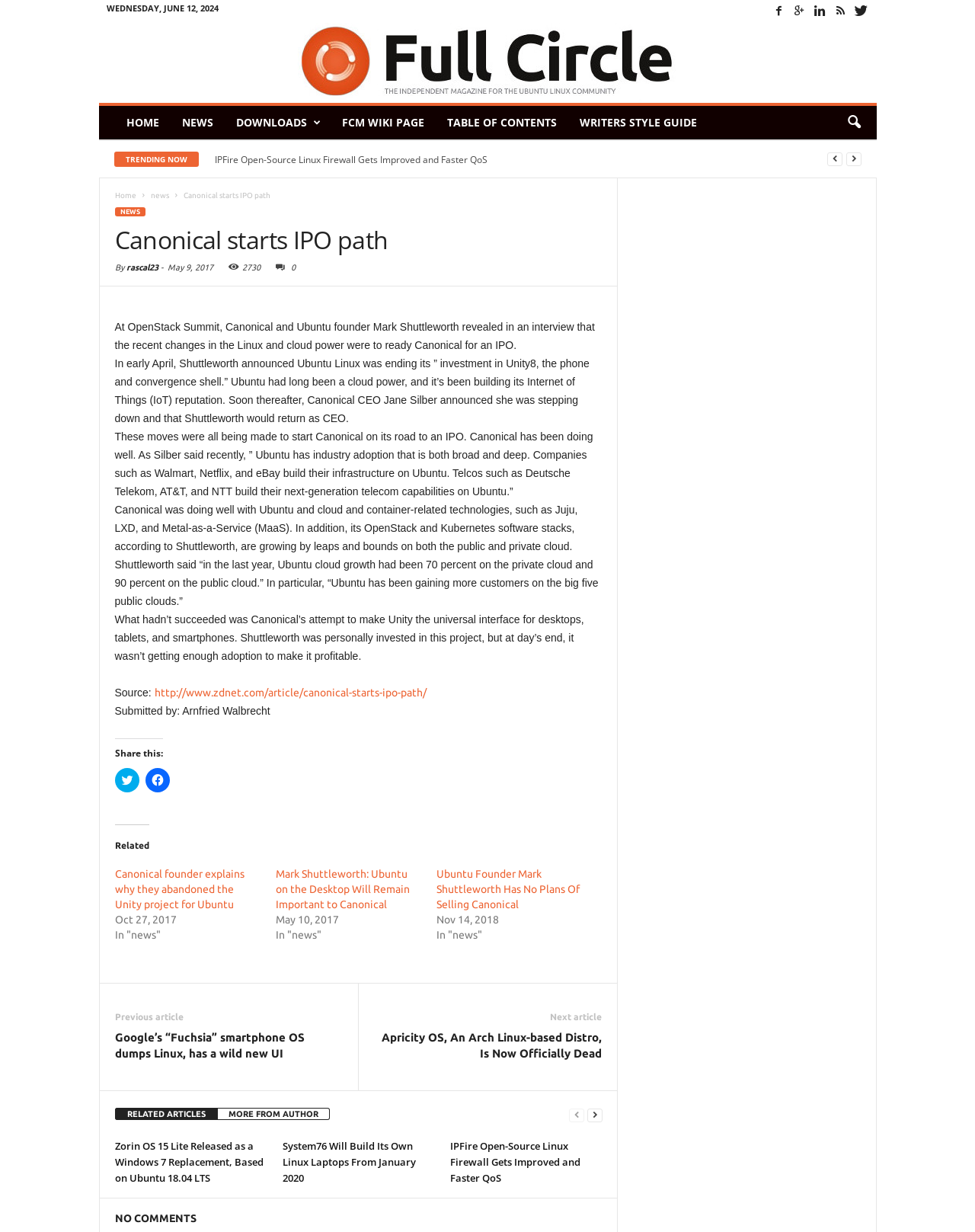From the details in the image, provide a thorough response to the question: What is the date of the article 'Canonical starts IPO path'?

The date of the article 'Canonical starts IPO path' can be found in the article section, where it is written 'By rascal23 - May 9, 2017'. This information is provided to indicate when the article was published.